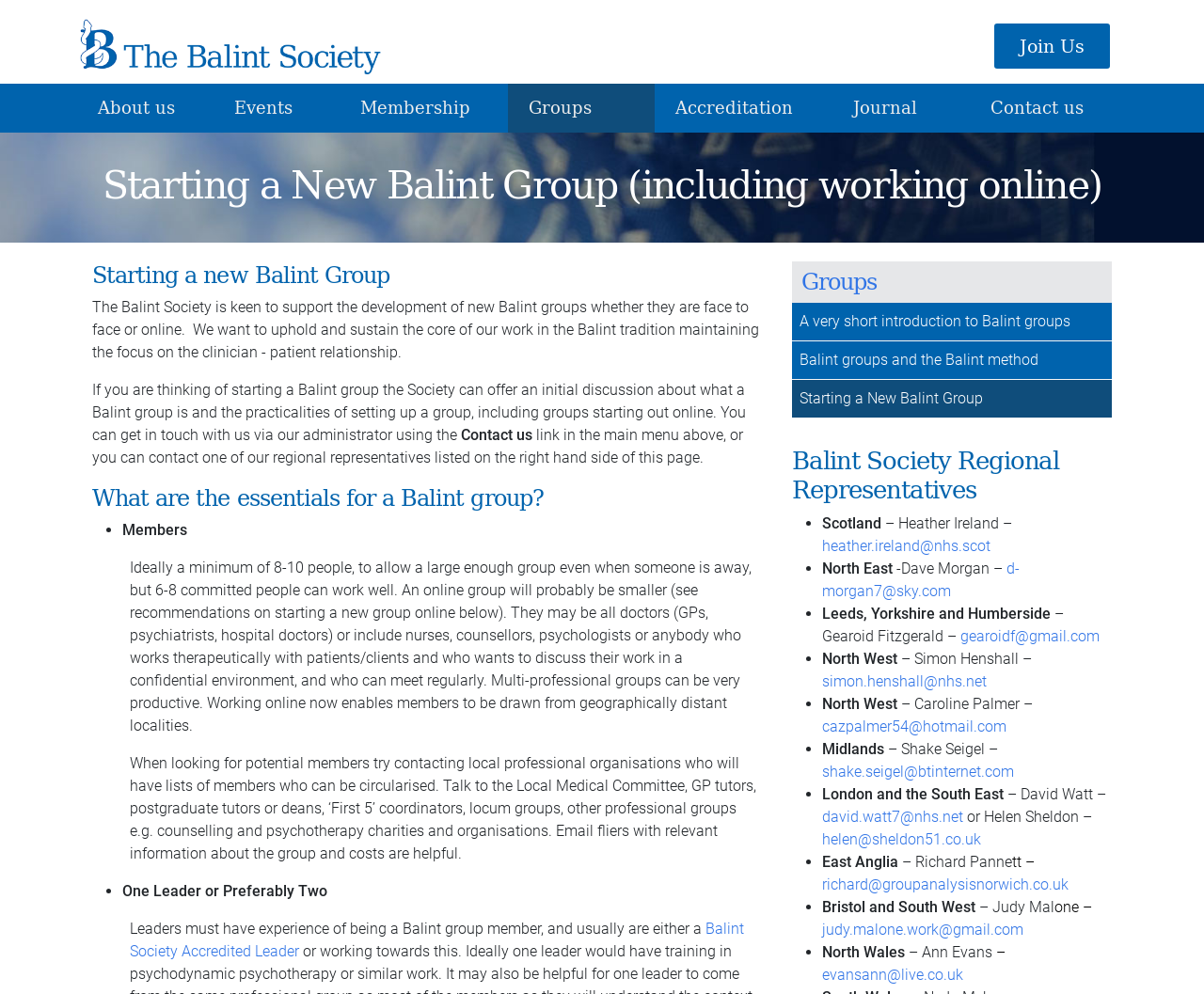Please identify the bounding box coordinates of the clickable region that I should interact with to perform the following instruction: "view Dr. O'Malley's book". The coordinates should be expressed as four float numbers between 0 and 1, i.e., [left, top, right, bottom].

None